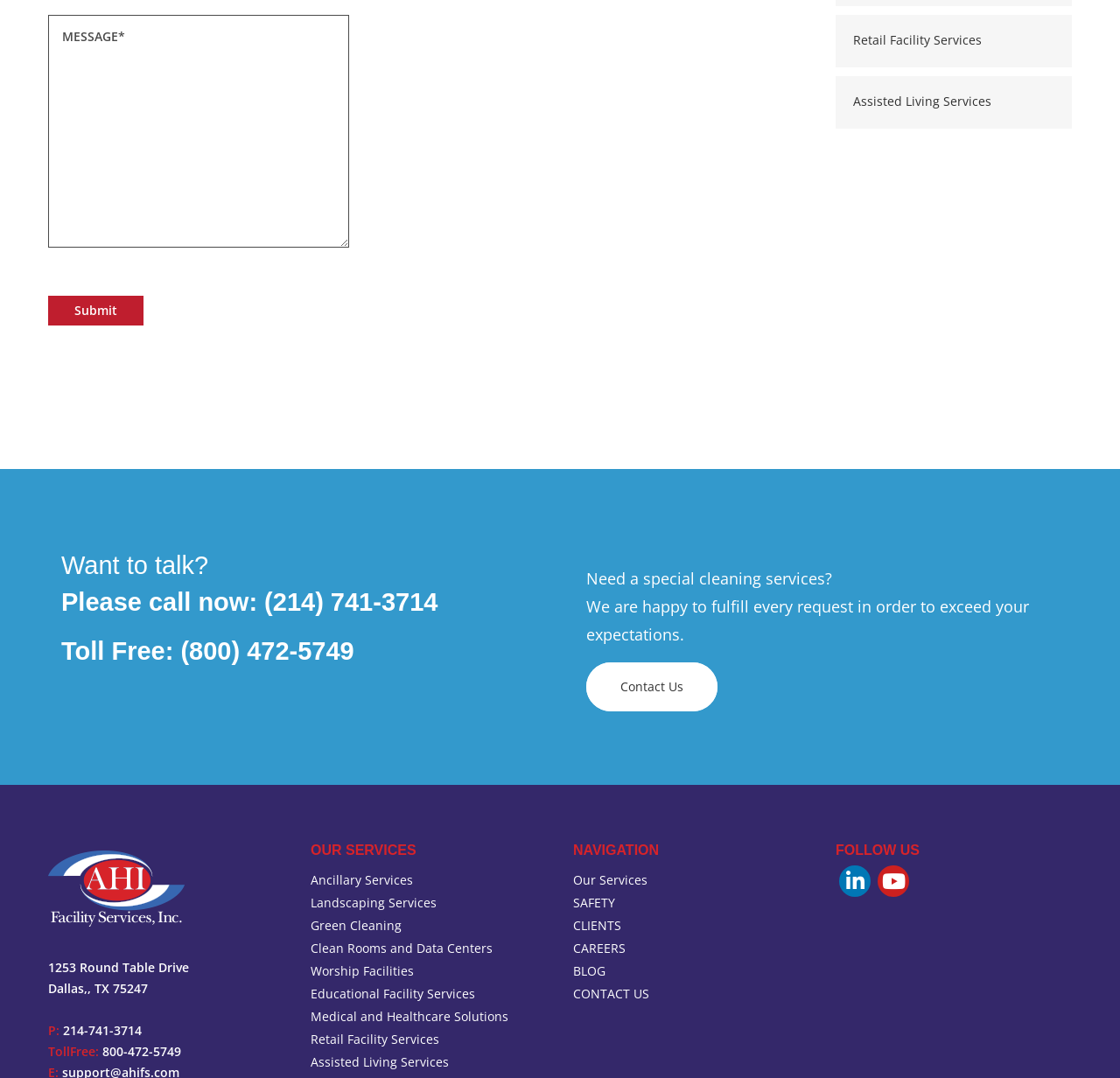Please provide a detailed answer to the question below based on the screenshot: 
What is the address of the facility?

I found the address by looking at the static text elements at the bottom of the page, which display the address '1253 Round Table Drive' and 'Dallas, TX 75247'.